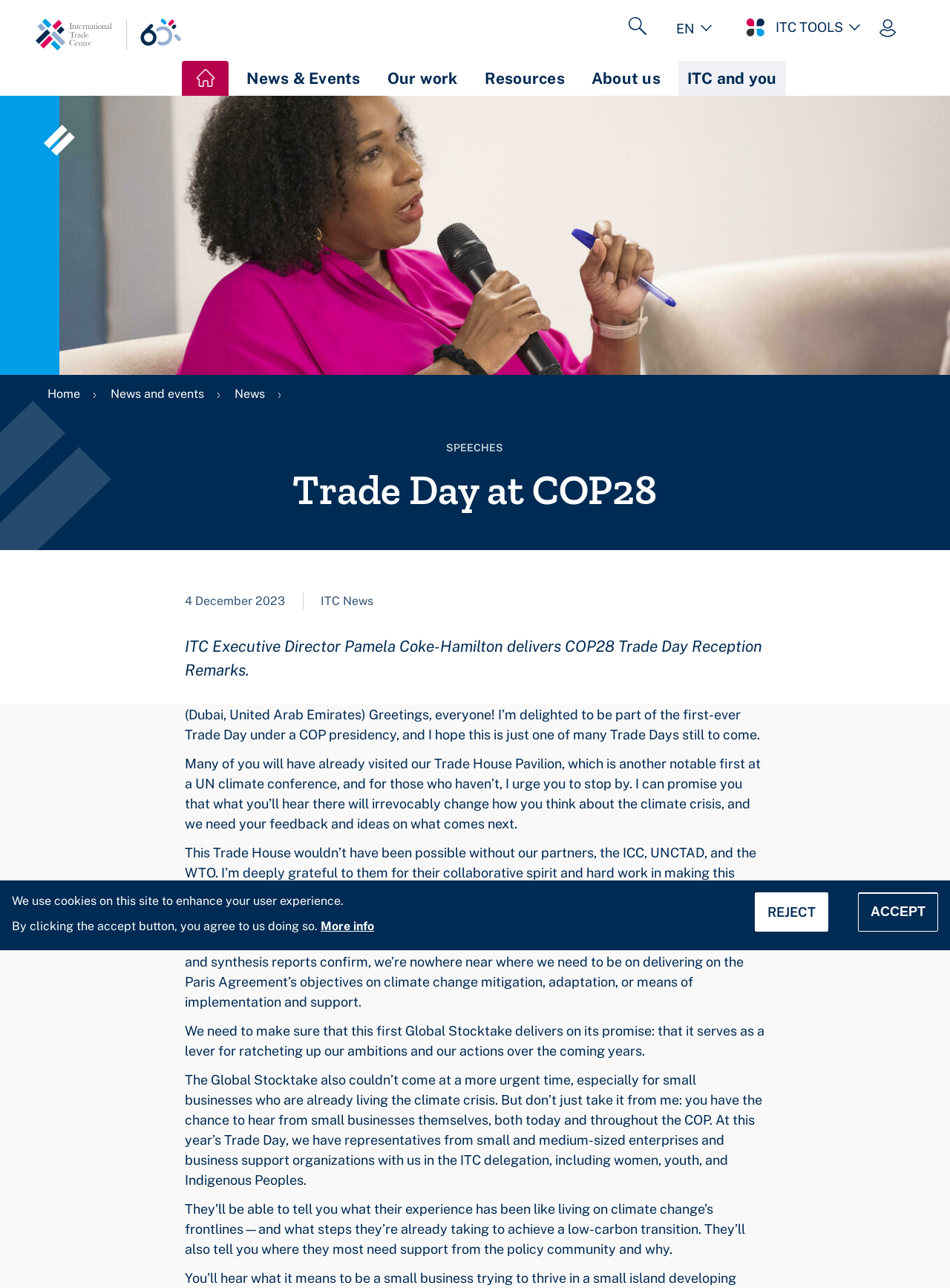Determine the main heading text of the webpage.

Trade Day at COP28